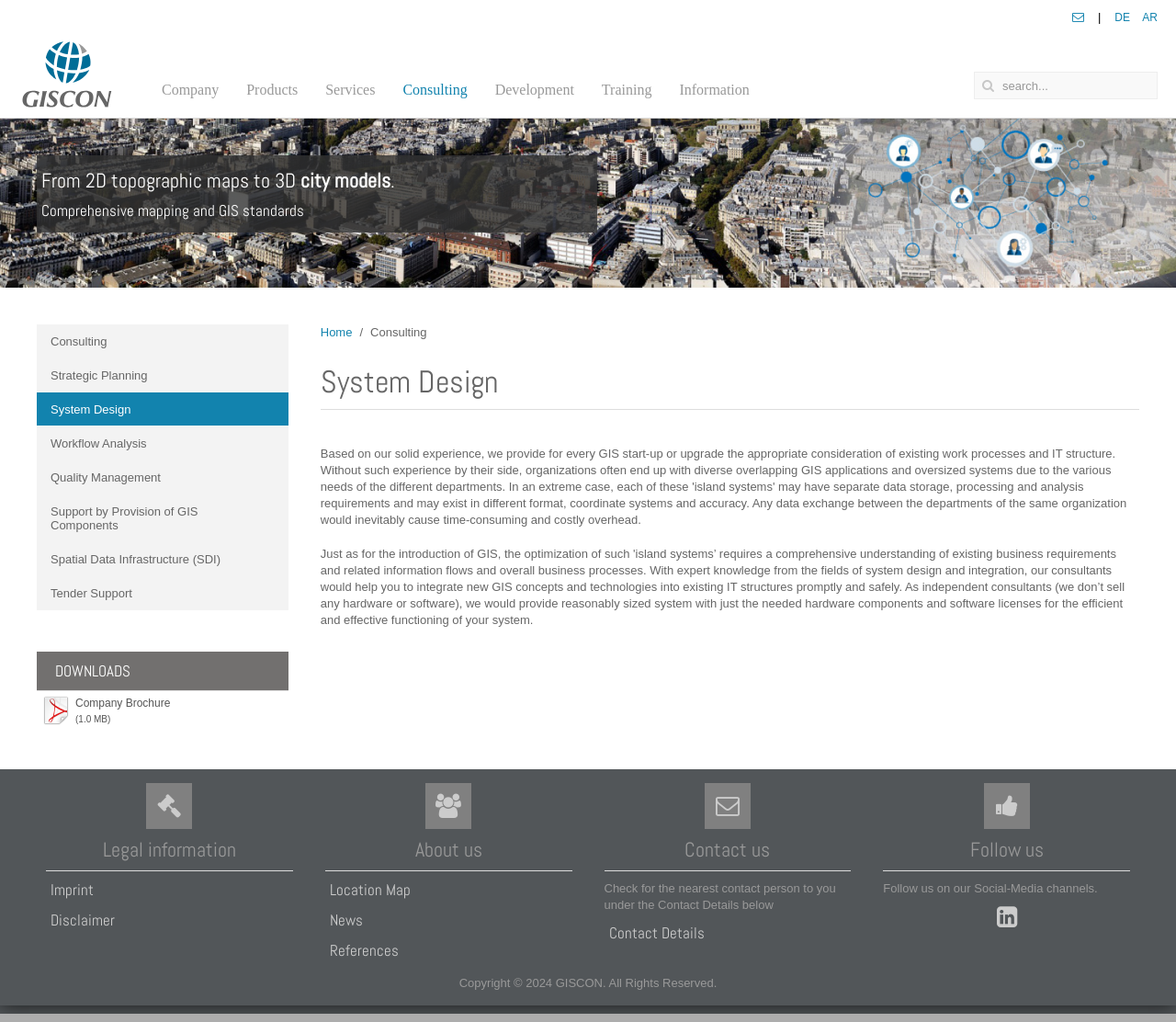What is the last item in the DOWNLOADS section?
Using the visual information, reply with a single word or short phrase.

Company Brochure (1.0 MB)